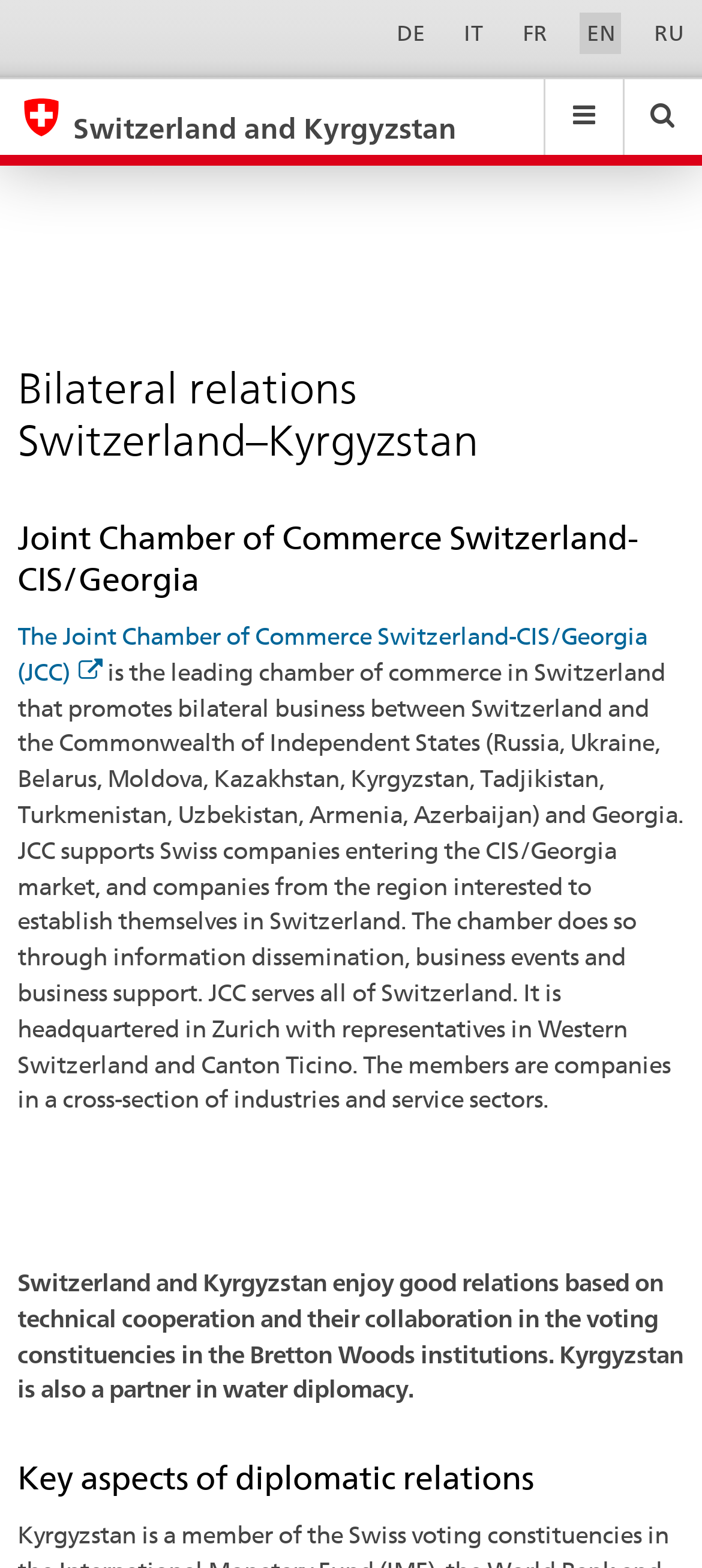What is the relationship between Switzerland and Kyrgyzstan?
Please answer the question as detailed as possible.

According to the webpage, Switzerland and Kyrgyzstan enjoy good relations based on technical cooperation and their collaboration in the voting constituencies in the Bretton Woods institutions. Additionally, Kyrgyzstan is also a partner in water diplomacy.